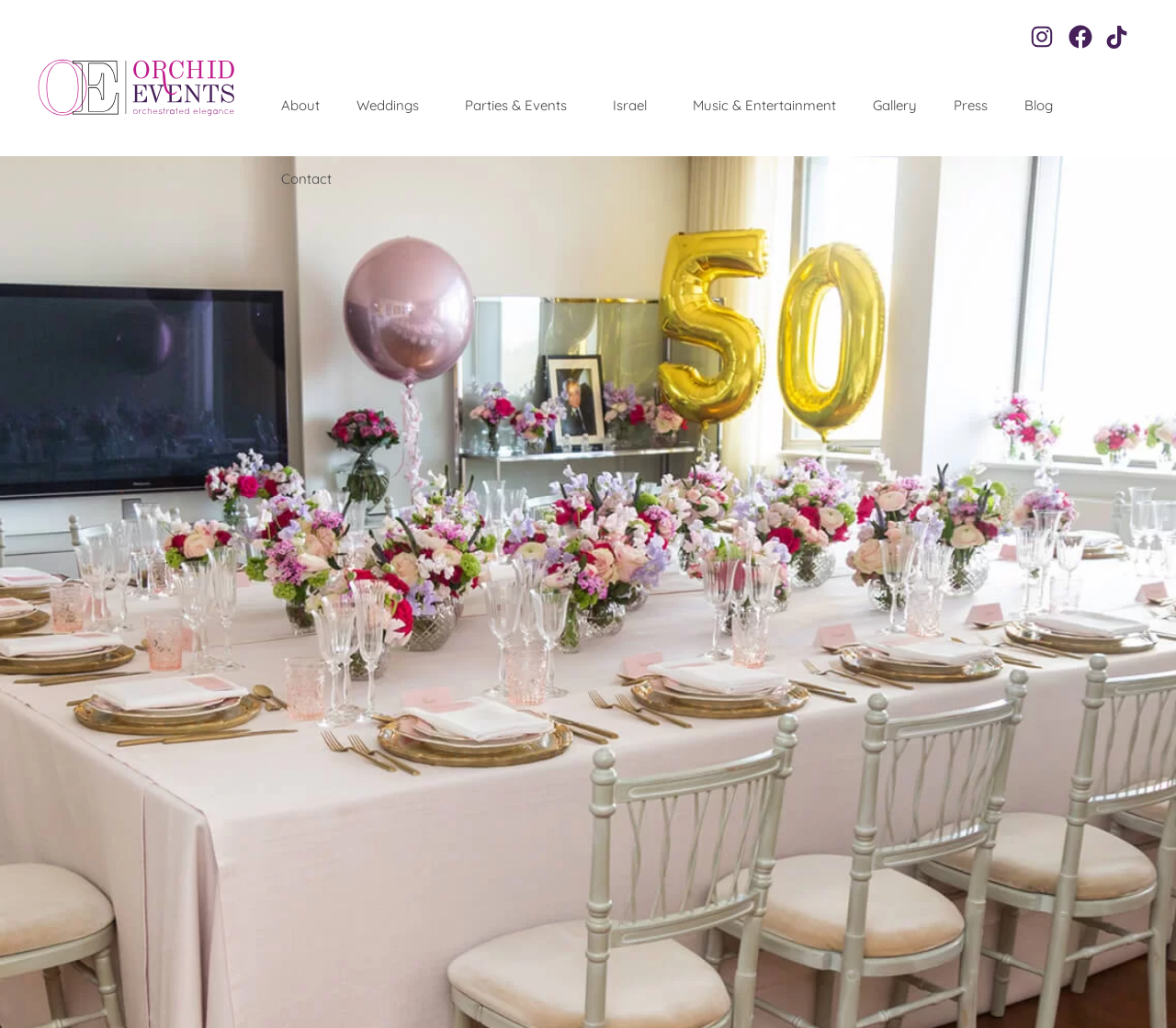Is there a contact link on the webpage?
From the image, respond with a single word or phrase.

Yes